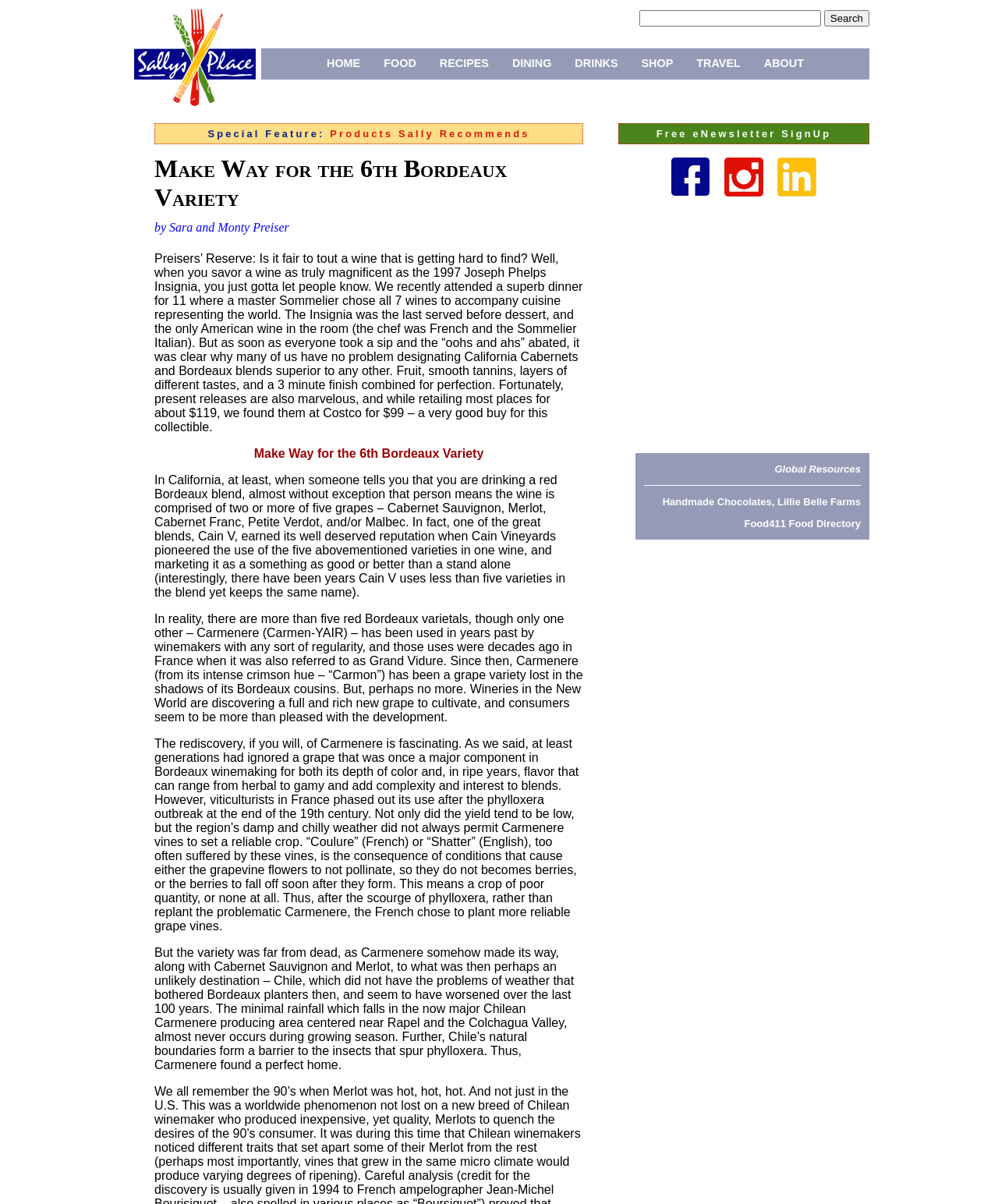Please give a one-word or short phrase response to the following question: 
What is the name of the authors of the article?

Sara and Monty Preiser